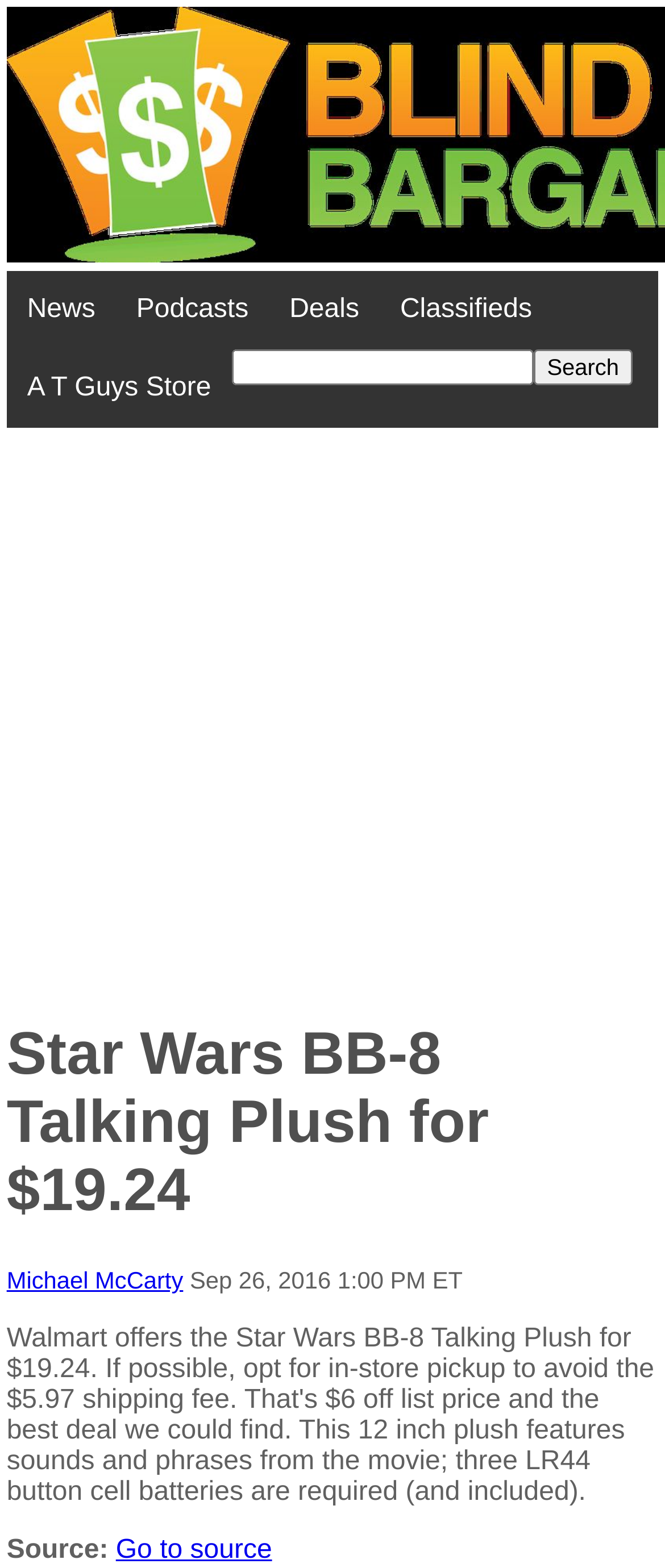Find the bounding box coordinates for the area that should be clicked to accomplish the instruction: "explore Kitchen".

None